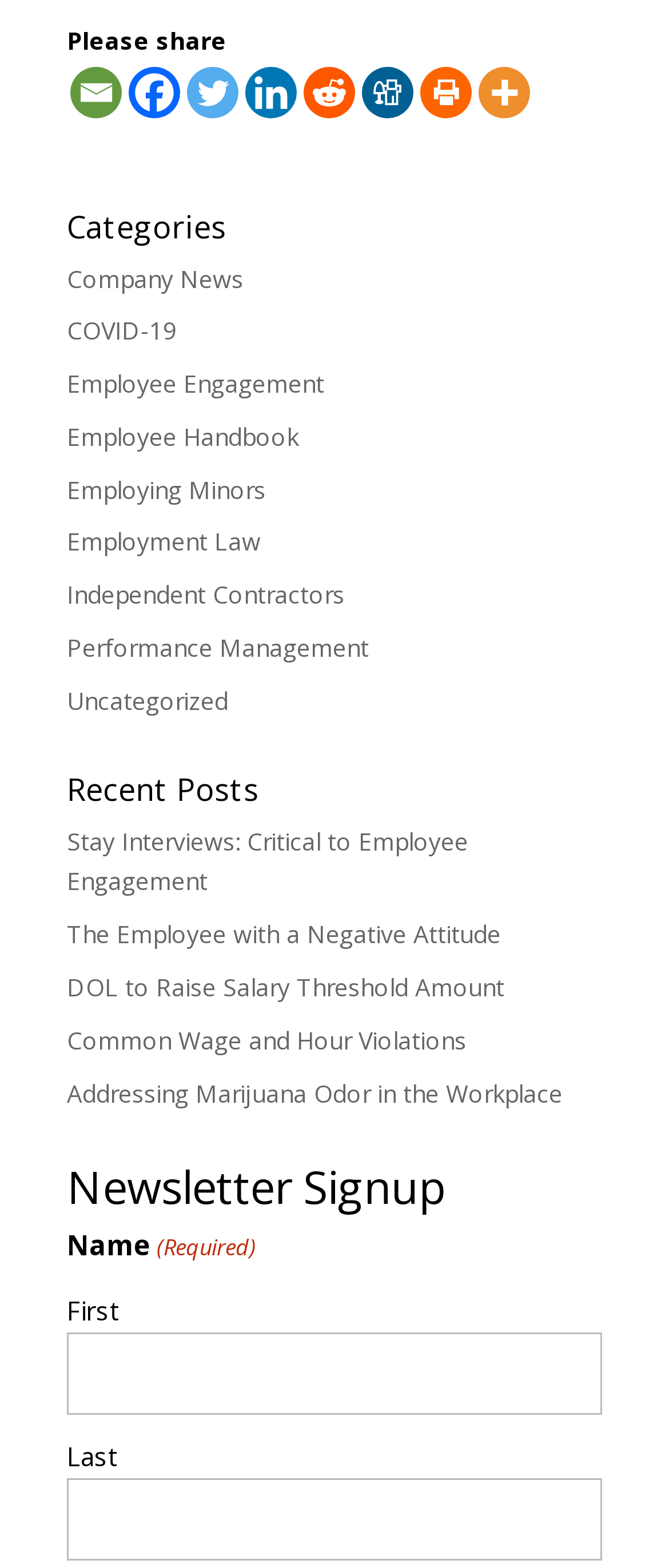Show the bounding box coordinates of the region that should be clicked to follow the instruction: "View Company News."

[0.1, 0.167, 0.364, 0.188]